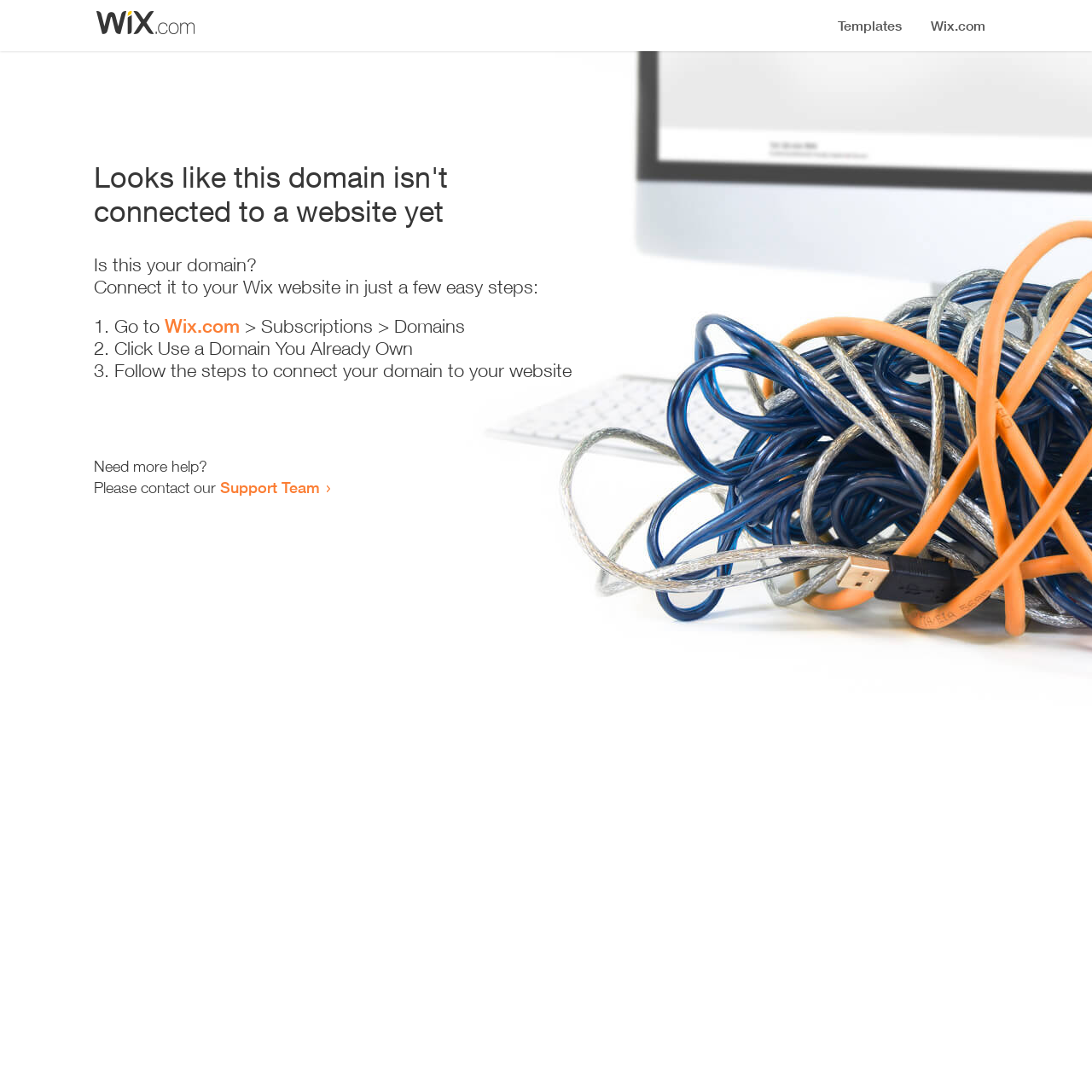Describe all the visual and textual components of the webpage comprehensively.

The webpage appears to be an error page, indicating that a domain is not connected to a website yet. At the top, there is a small image, likely a logo or icon. Below the image, a prominent heading reads "Looks like this domain isn't connected to a website yet". 

Underneath the heading, a series of instructions are provided to connect the domain to a Wix website. The instructions are divided into three steps, each marked with a numbered list marker (1., 2., and 3.). The first step involves going to Wix.com, specifically the Subscriptions > Domains section. The second step is to click "Use a Domain You Already Own", and the third step is to follow the instructions to connect the domain to the website.

At the bottom of the page, there is a section offering additional help, with a message "Need more help?" followed by an invitation to contact the Support Team, which is a clickable link.